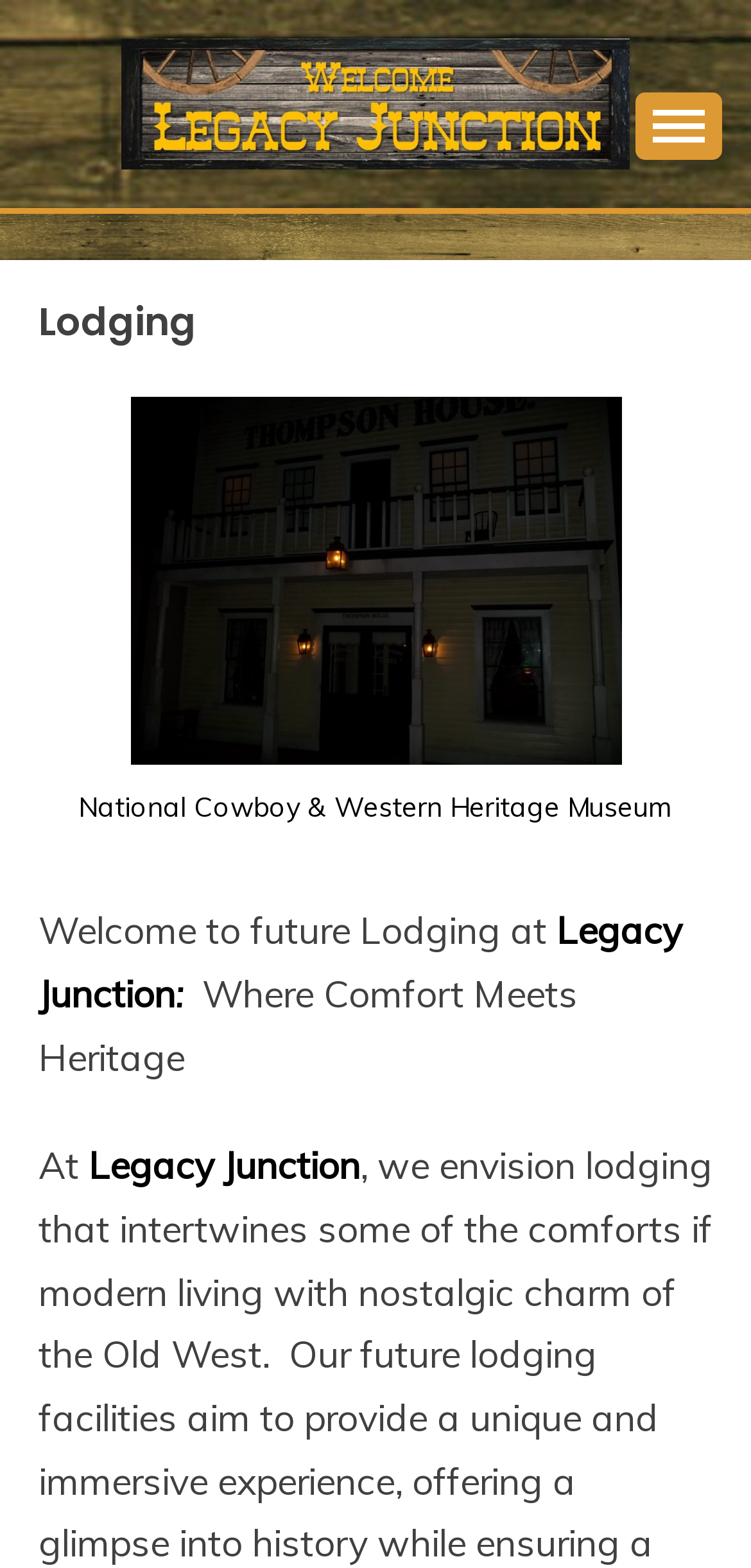Respond to the following query with just one word or a short phrase: 
What is the relationship between comfort and heritage at Legacy Junction?

They meet